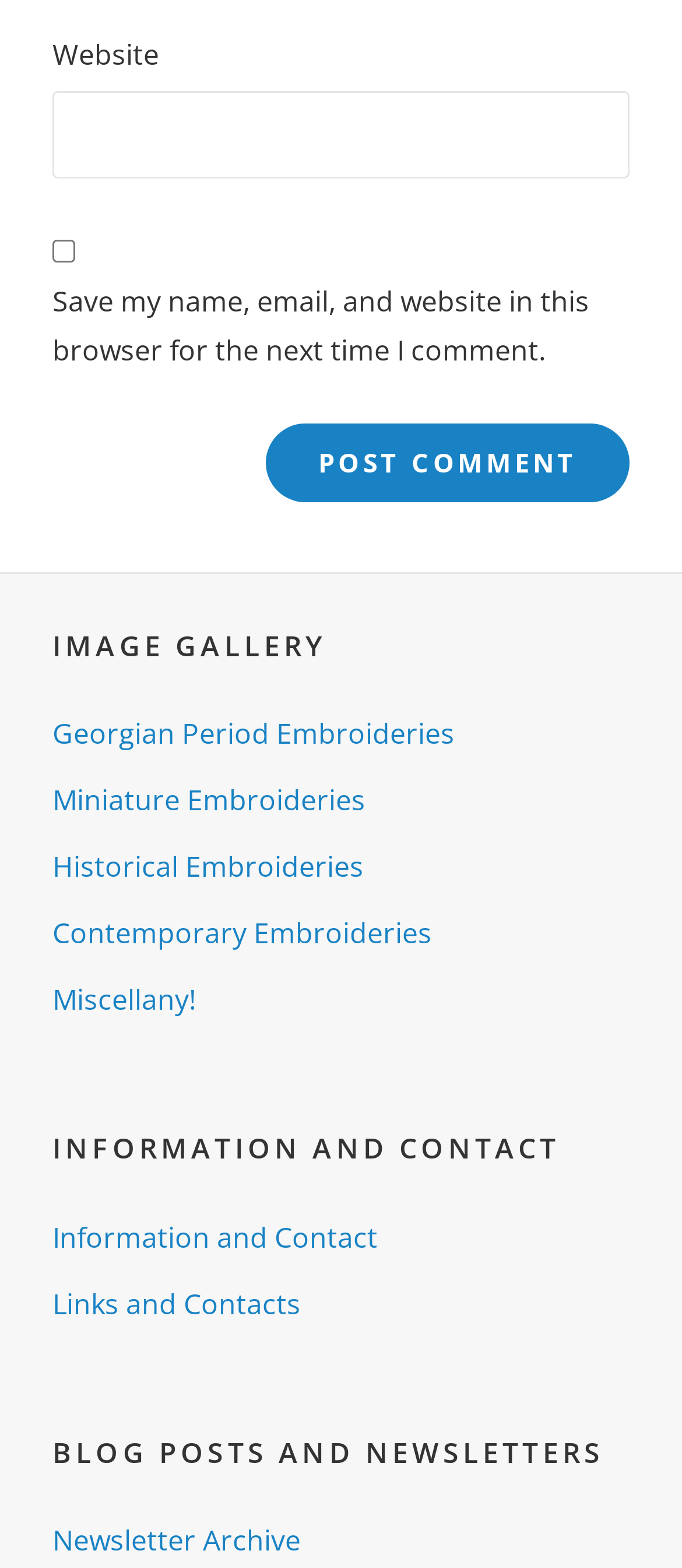Identify the bounding box coordinates of the element to click to follow this instruction: 'Enter website'. Ensure the coordinates are four float values between 0 and 1, provided as [left, top, right, bottom].

[0.077, 0.058, 0.923, 0.114]